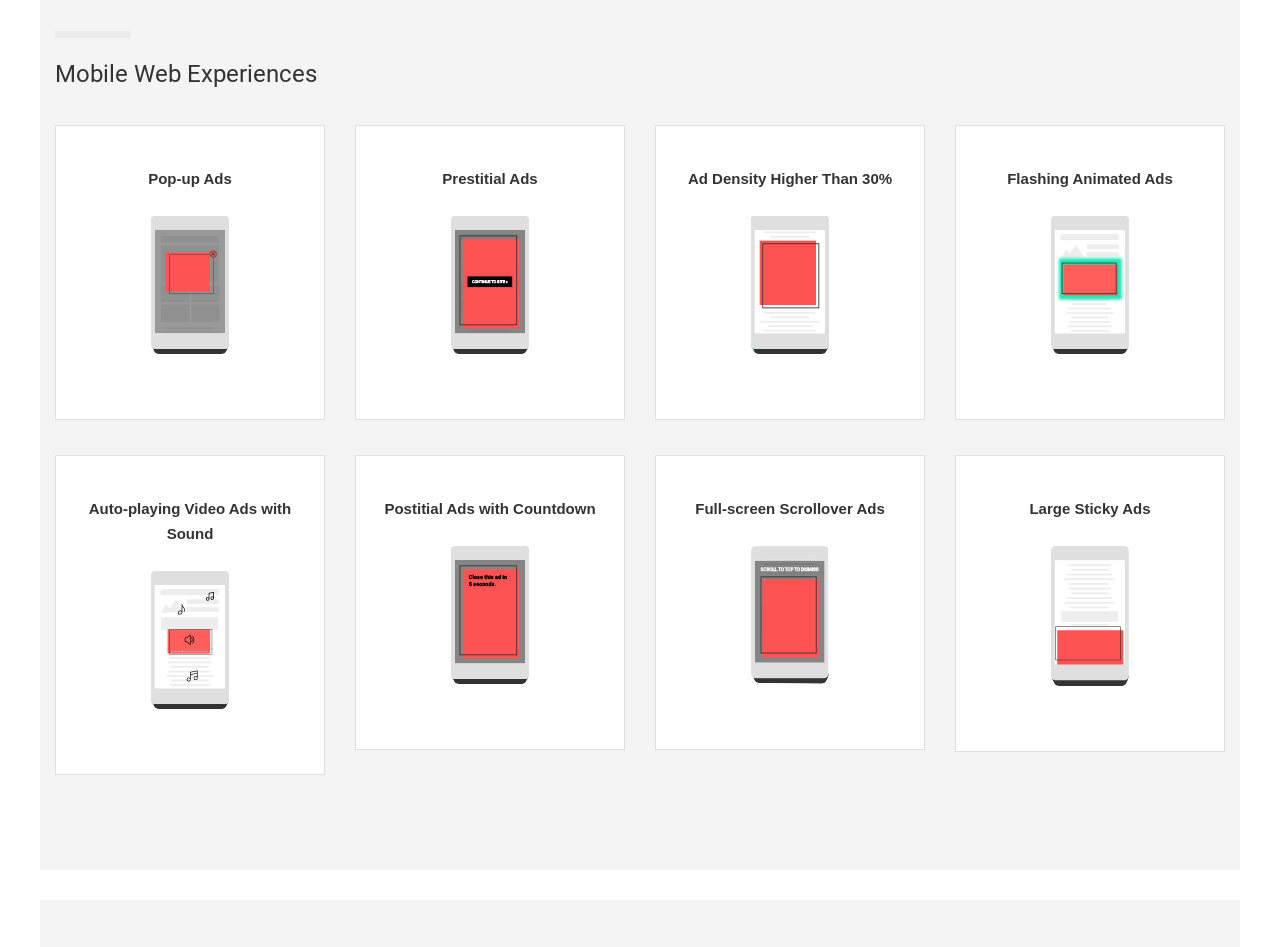Provide the bounding box coordinates, formatted as (top-left x, top-left y, bottom-right x, bottom-right y), with all values being floating point numbers between 0 and 1. Identify the bounding box of the UI element that matches the description: Pop-up Ads

[0.043, 0.132, 0.254, 0.444]